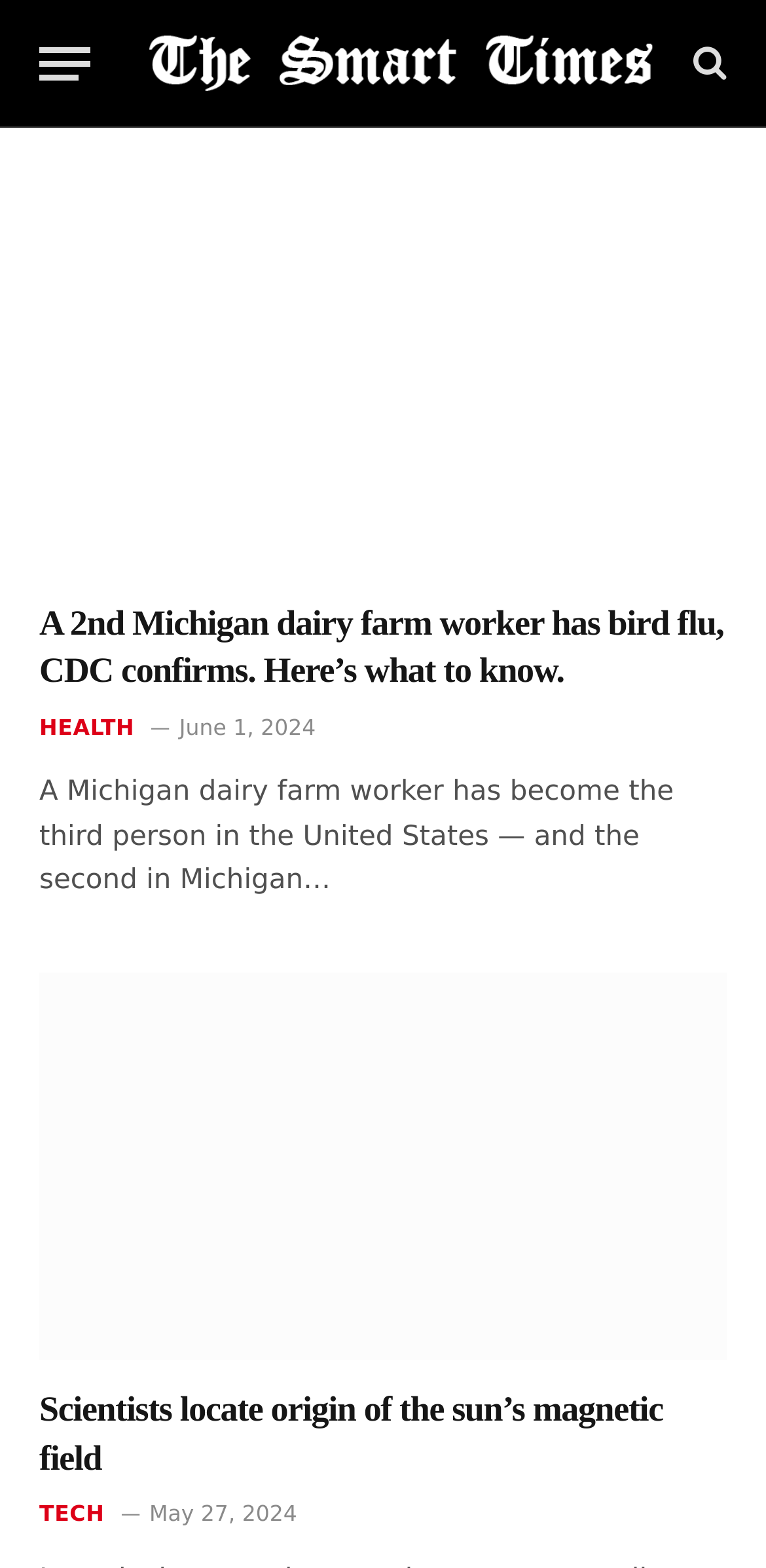Identify the bounding box coordinates for the UI element that matches this description: "Health".

[0.051, 0.455, 0.176, 0.475]